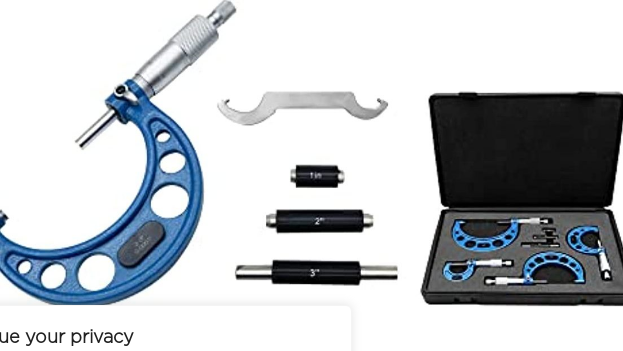Answer the question using only one word or a concise phrase: What is the purpose of the interchangeable measuring rods?

Enhance versatility